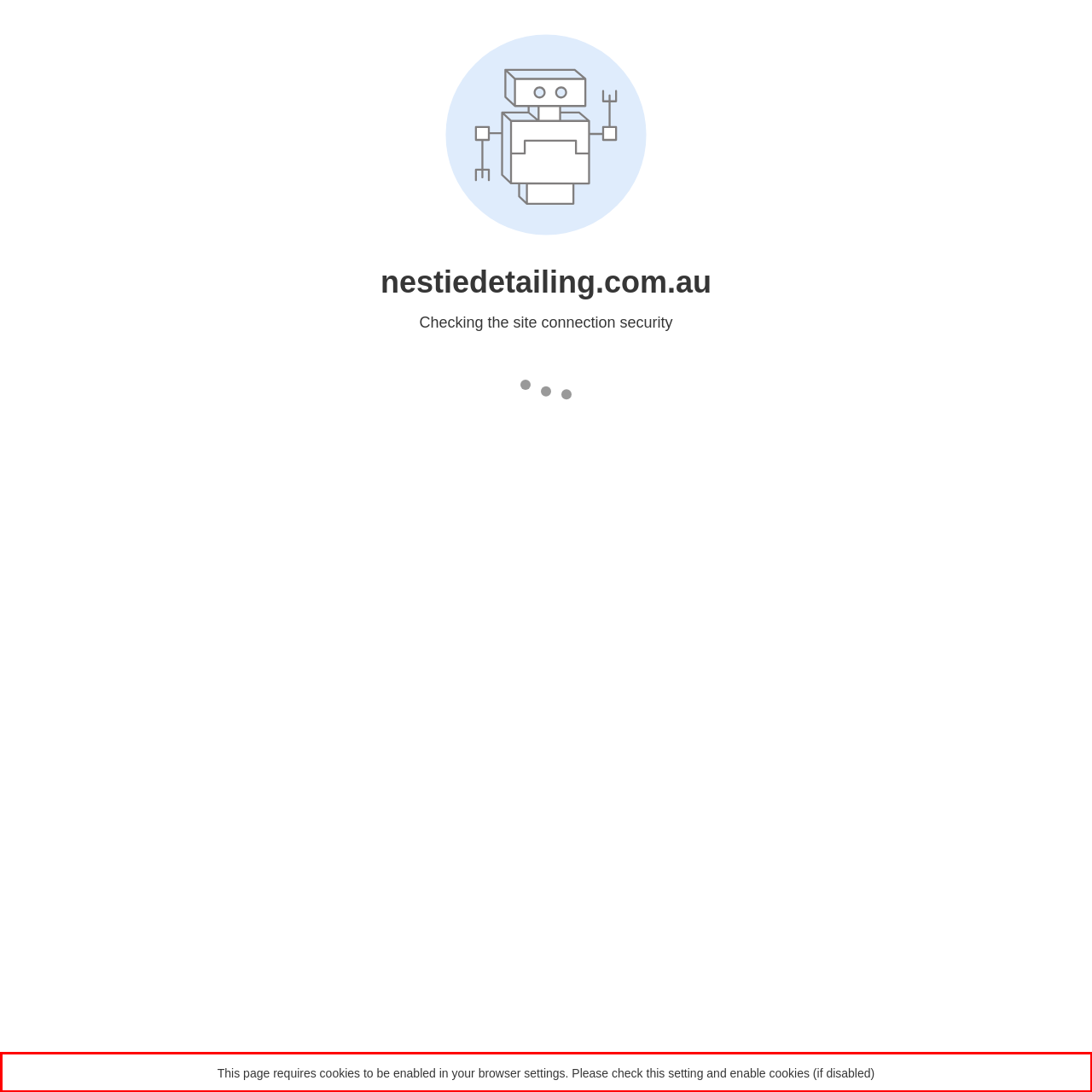Look at the webpage screenshot and recognize the text inside the red bounding box.

This page requires cookies to be enabled in your browser settings. Please check this setting and enable cookies (if disabled)